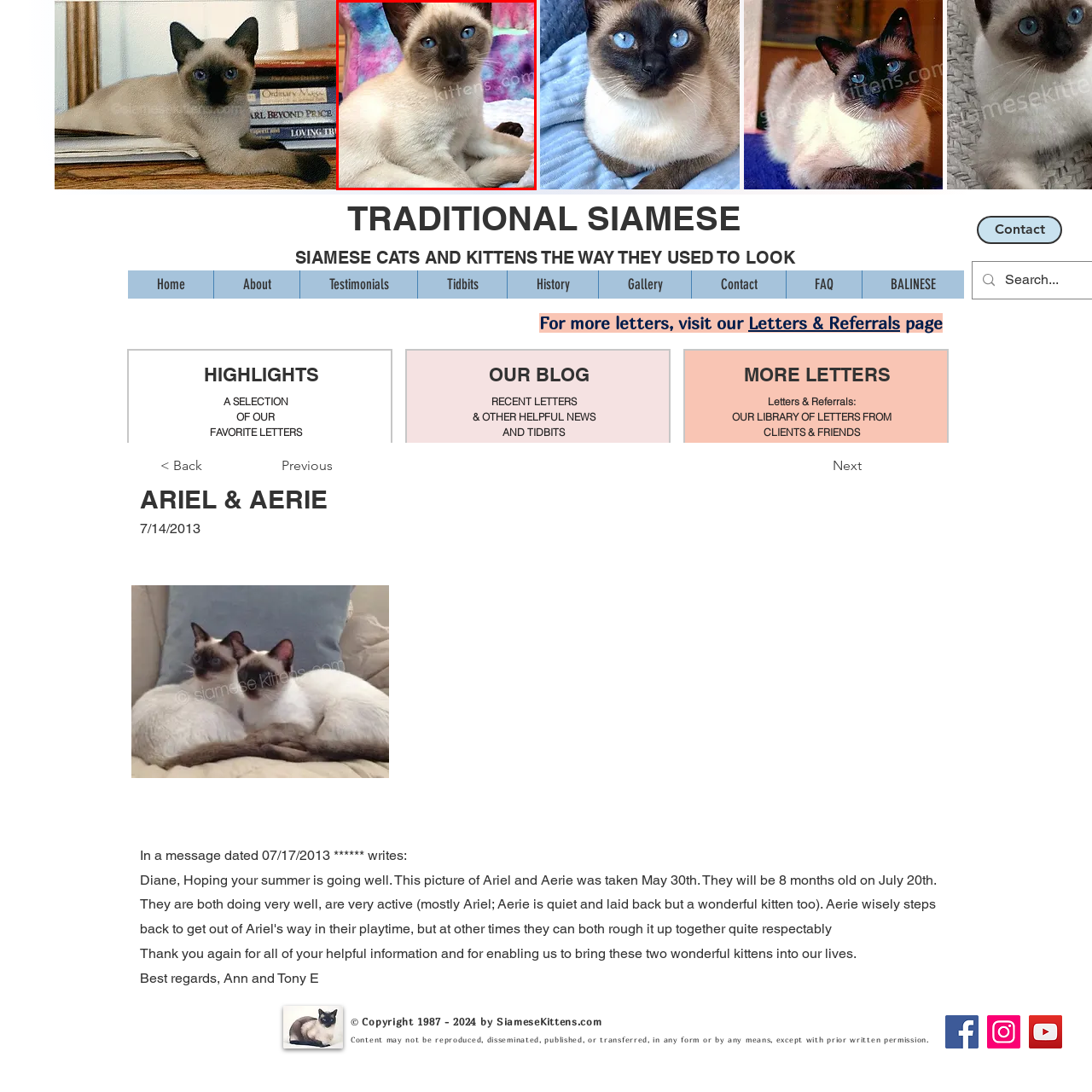Describe in detail the visual elements within the red-lined box.

A charming Siamese kitten strikes a pose with its captivating blue eyes and distinctive color points. The kitten's soft, cream-colored fur contrasts beautifully with its darker face, ears, paws, and tail. Curled comfortably on a colorful patterned backdrop, it embodies the playful and affectionate nature of this breed. This image captures the essence of Siamese kittens, known for their intelligence and social traits, making them popular companions for cat lovers. The vibrant backdrop enhances the serenity of the scene, showcasing this adorable feline's unique beauty.